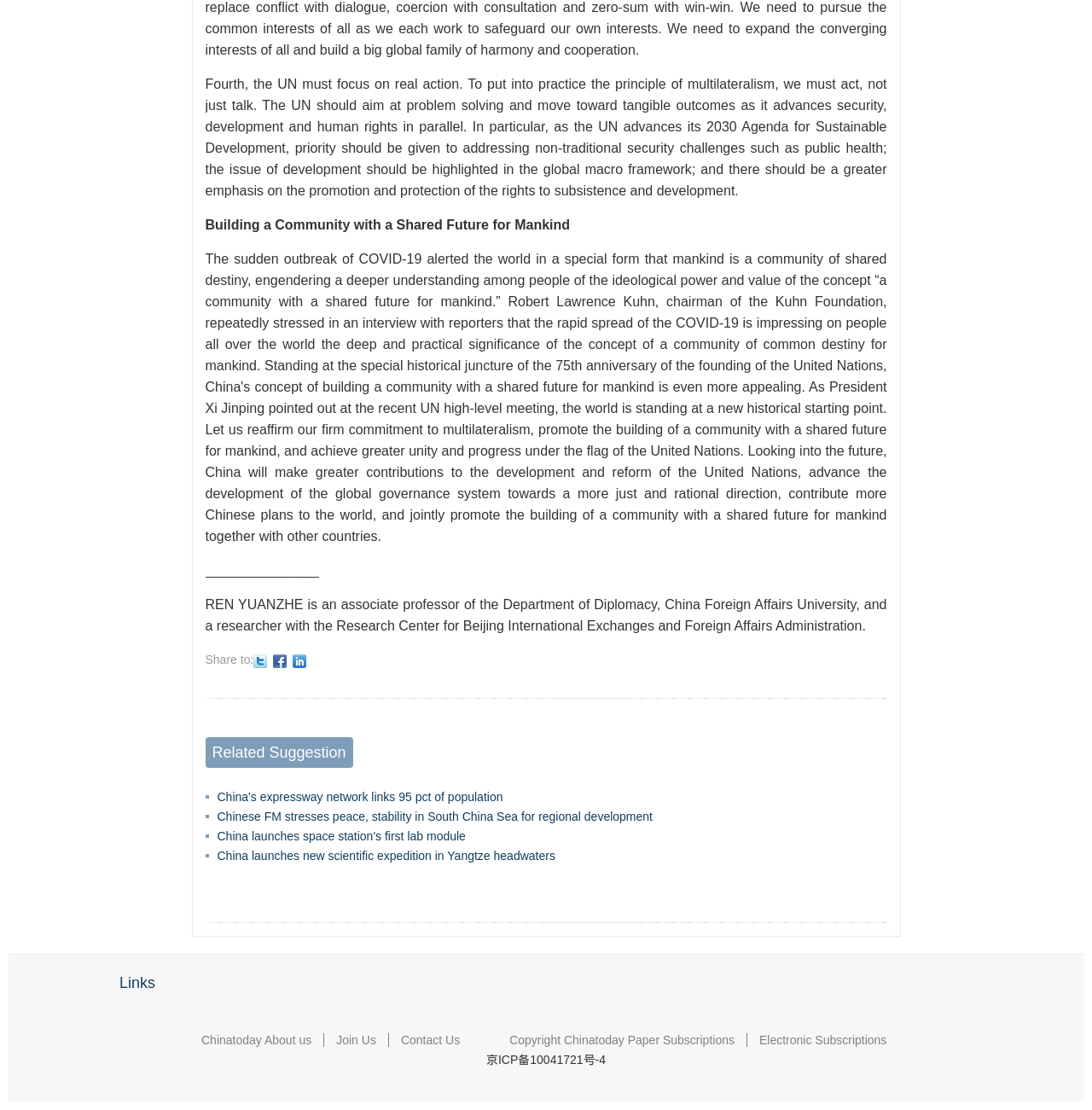Specify the bounding box coordinates of the area to click in order to execute this command: 'Read related suggestion'. The coordinates should consist of four float numbers ranging from 0 to 1, and should be formatted as [left, top, right, bottom].

[0.188, 0.664, 0.323, 0.692]